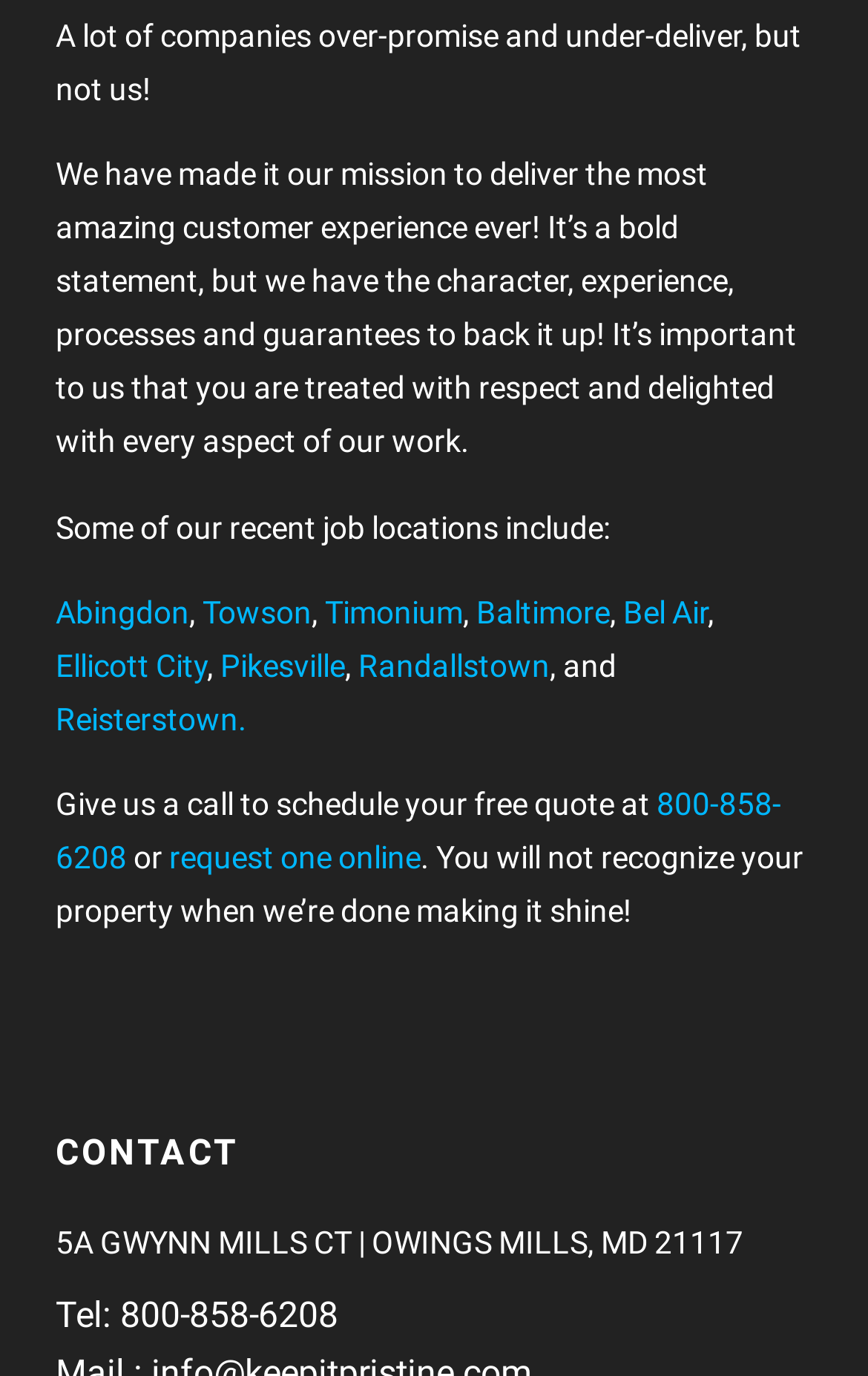Determine the bounding box coordinates of the clickable element necessary to fulfill the instruction: "View contact information". Provide the coordinates as four float numbers within the 0 to 1 range, i.e., [left, top, right, bottom].

[0.064, 0.89, 0.856, 0.916]